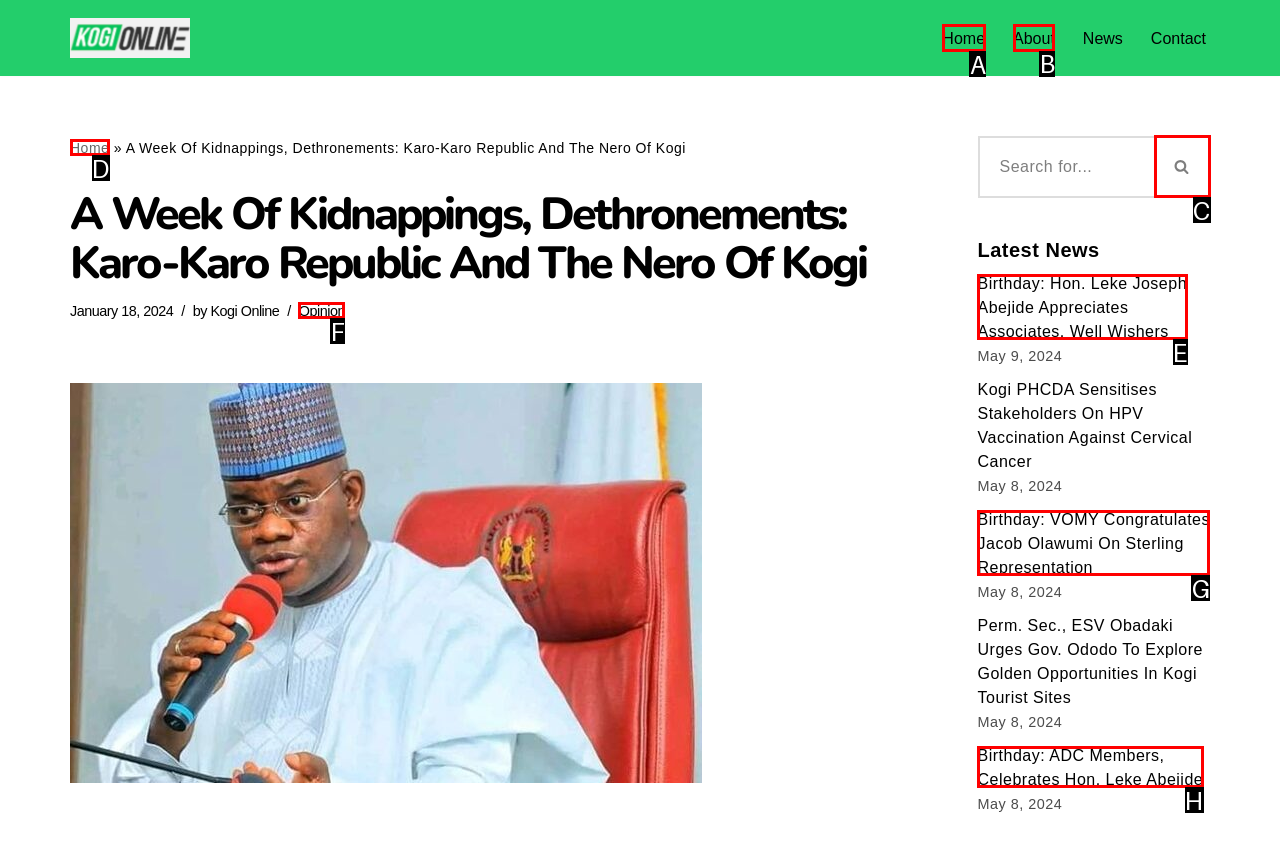Identify the correct choice to execute this task: Click on the 'Home' link
Respond with the letter corresponding to the right option from the available choices.

A